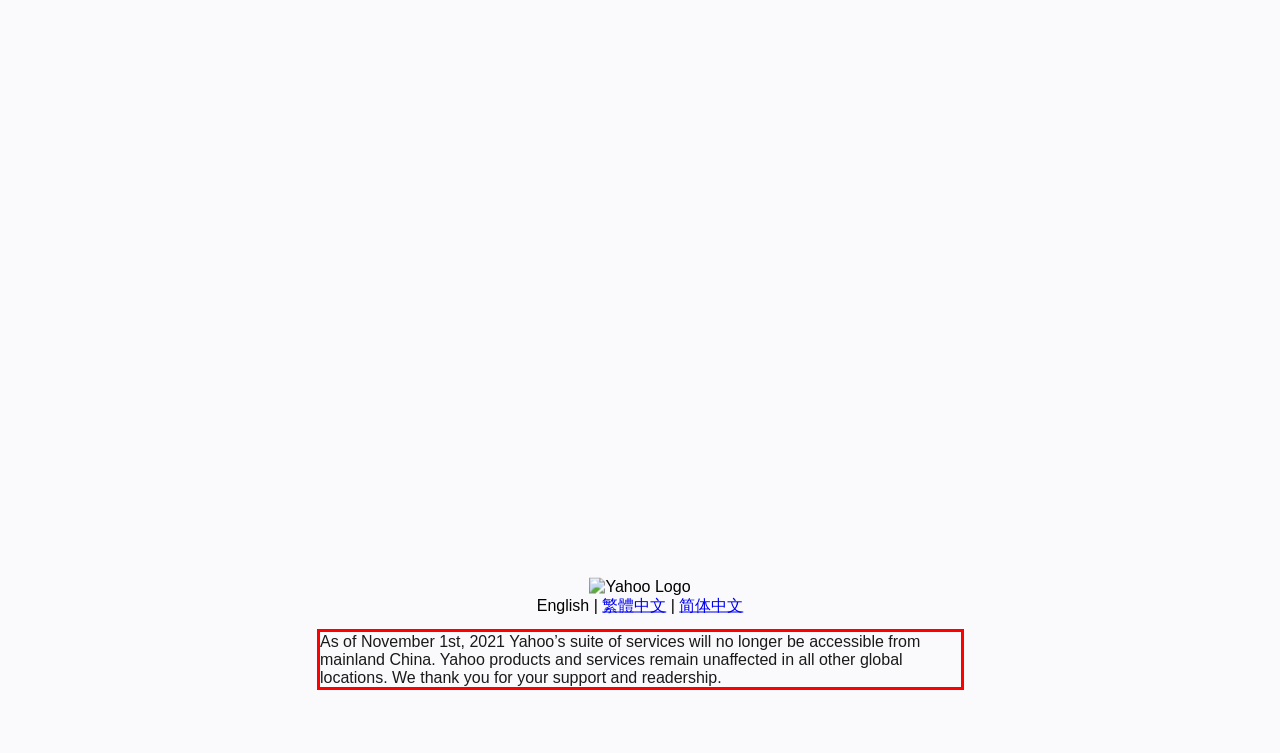Observe the screenshot of the webpage that includes a red rectangle bounding box. Conduct OCR on the content inside this red bounding box and generate the text.

As of November 1st, 2021 Yahoo’s suite of services will no longer be accessible from mainland China. Yahoo products and services remain unaffected in all other global locations. We thank you for your support and readership.